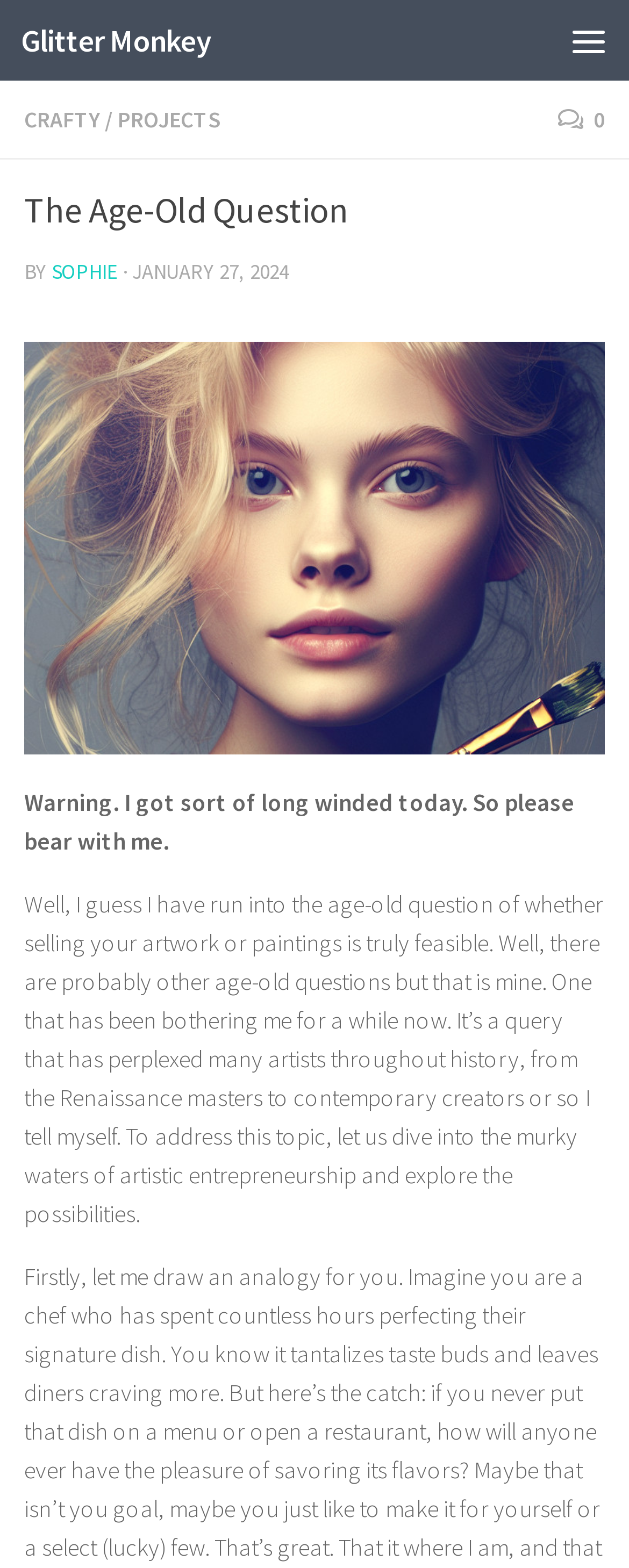Create an in-depth description of the webpage, covering main sections.

The webpage is titled "The Age-Old Question – Glitter Monkey" and appears to be a blog post or article. At the top left, there is a link to "Glitter Monkey", which is likely the website's logo or homepage. To the right of this link, there is a menu labeled "Menu". 

Below the top section, there are four links in a row: "CRAFTY", "PROJECTS", and an icon with the number "0" in it. The "CRAFTY" and "PROJECTS" links are separated by a forward slash. 

The main content of the webpage is an article titled "The Age-Old Question", which is a heading that spans the entire width of the page. Below the title, there is a byline that reads "BY SOPHIE" with a dot separating the two words. The date "JANUARY 27, 2024" is also displayed. 

The article begins with a warning to readers that the post is lengthy, followed by a long paragraph that discusses the feasibility of selling artwork or paintings. The text is divided into two blocks, with the first block being a brief introduction to the topic and the second block diving deeper into the subject of artistic entrepreneurship.